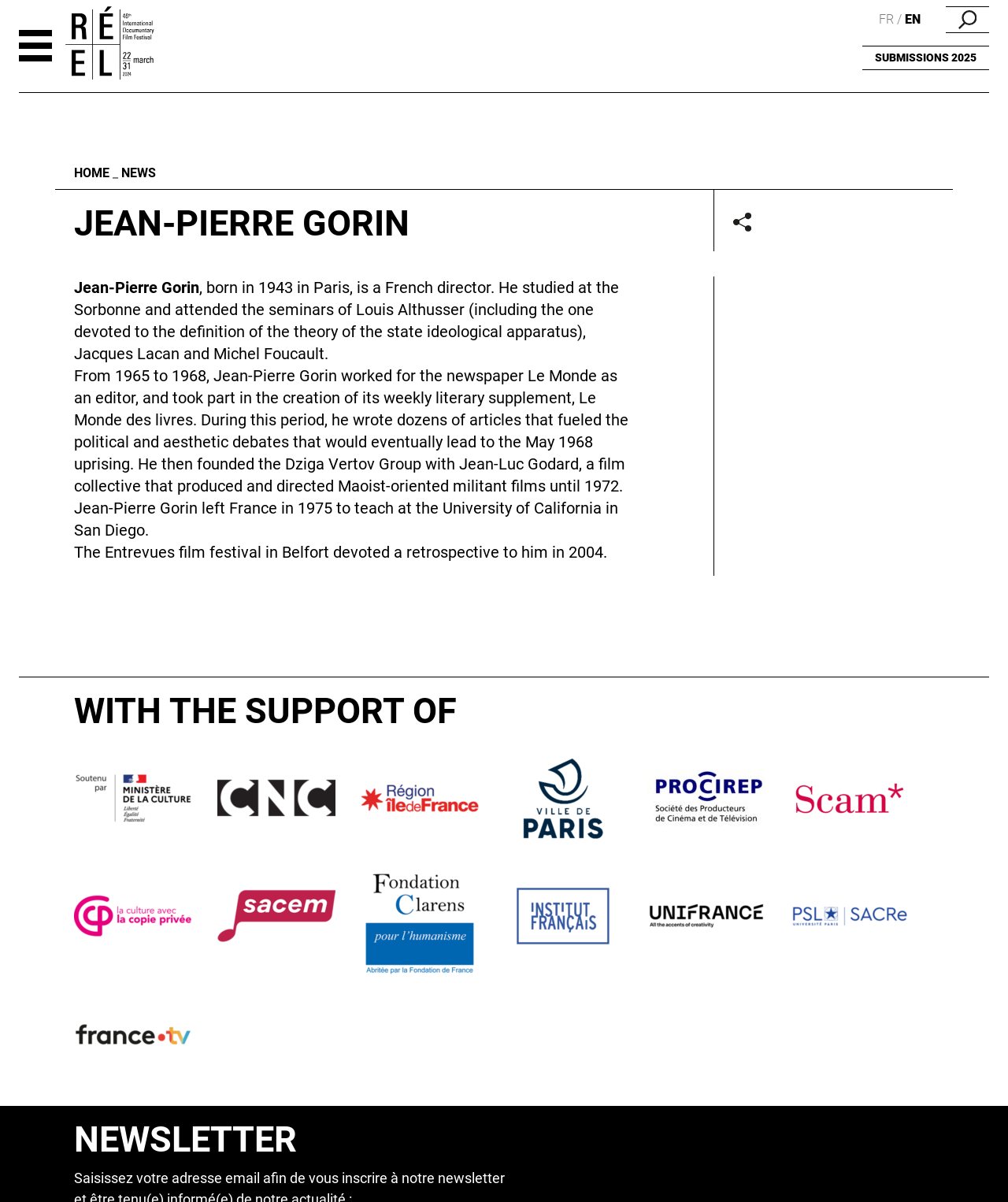Please specify the bounding box coordinates of the area that should be clicked to accomplish the following instruction: "Click the 'Menu' button". The coordinates should consist of four float numbers between 0 and 1, i.e., [left, top, right, bottom].

[0.019, 0.047, 0.052, 0.11]